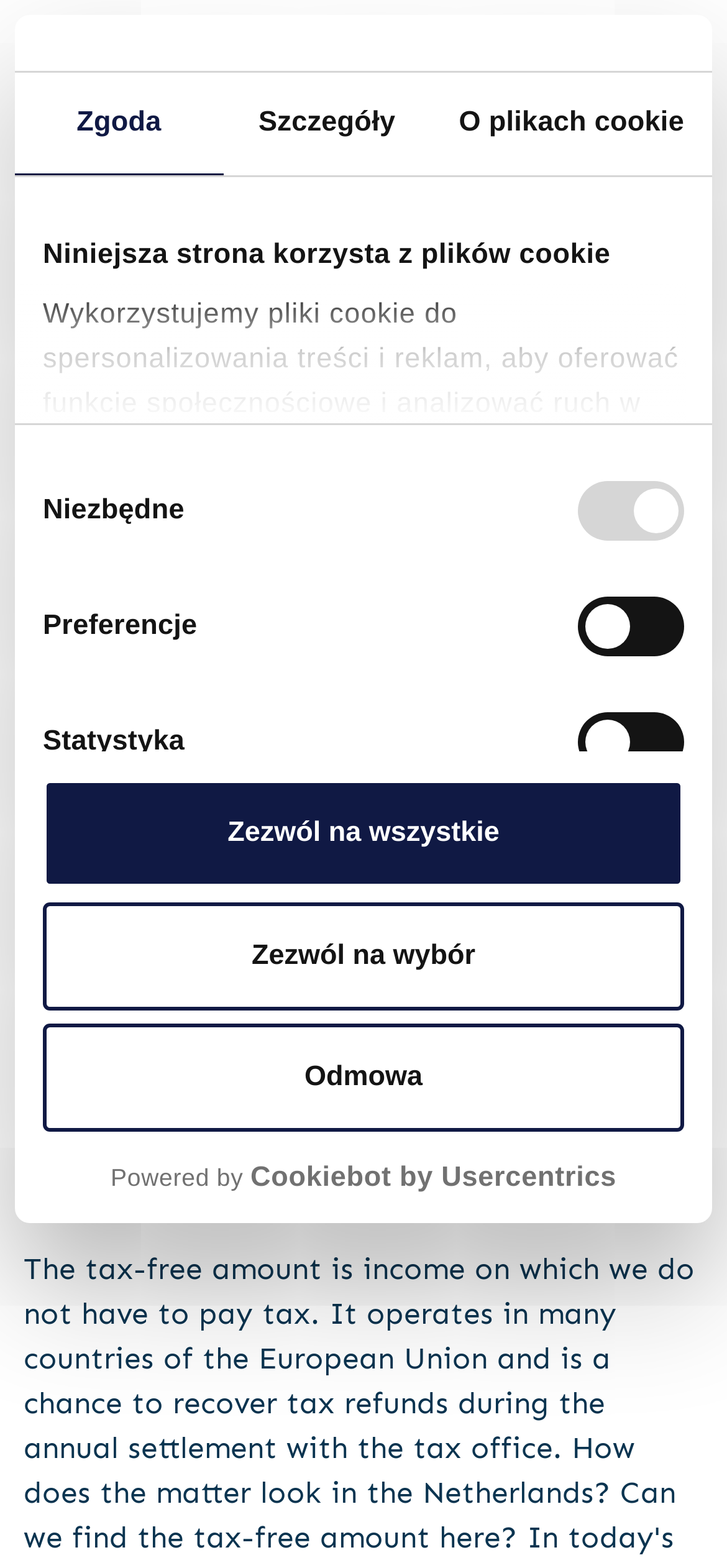What is the logo above the main heading?
Please provide a detailed and comprehensive answer to the question.

I found a link above the main heading with the text 'Powered by' and 'Cookiebot by Usercentrics'. This suggests that the logo is related to Cookiebot by Usercentrics, which is likely a service or tool used by the webpage.